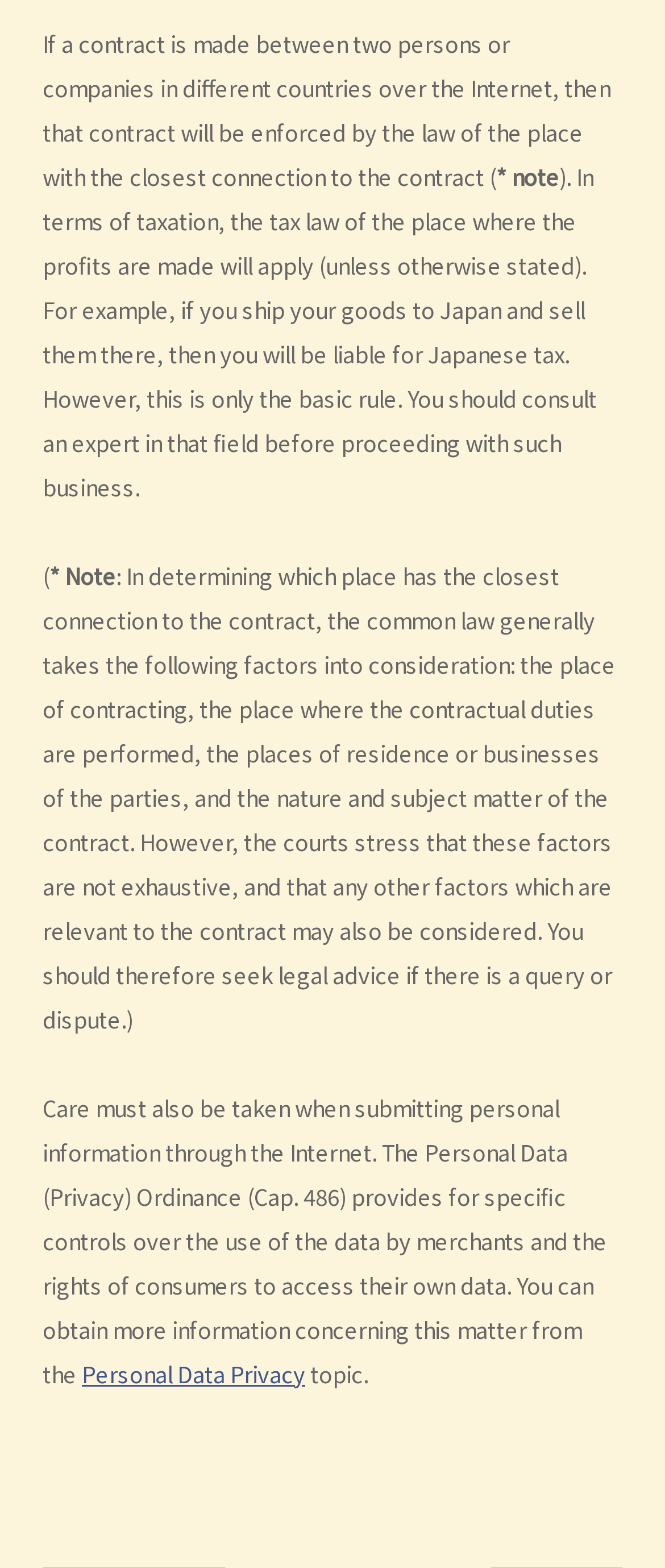Determine the bounding box coordinates for the area that needs to be clicked to fulfill this task: "Access 'Related Websites'". The coordinates must be given as four float numbers between 0 and 1, i.e., [left, top, right, bottom].

[0.051, 0.928, 0.326, 0.948]